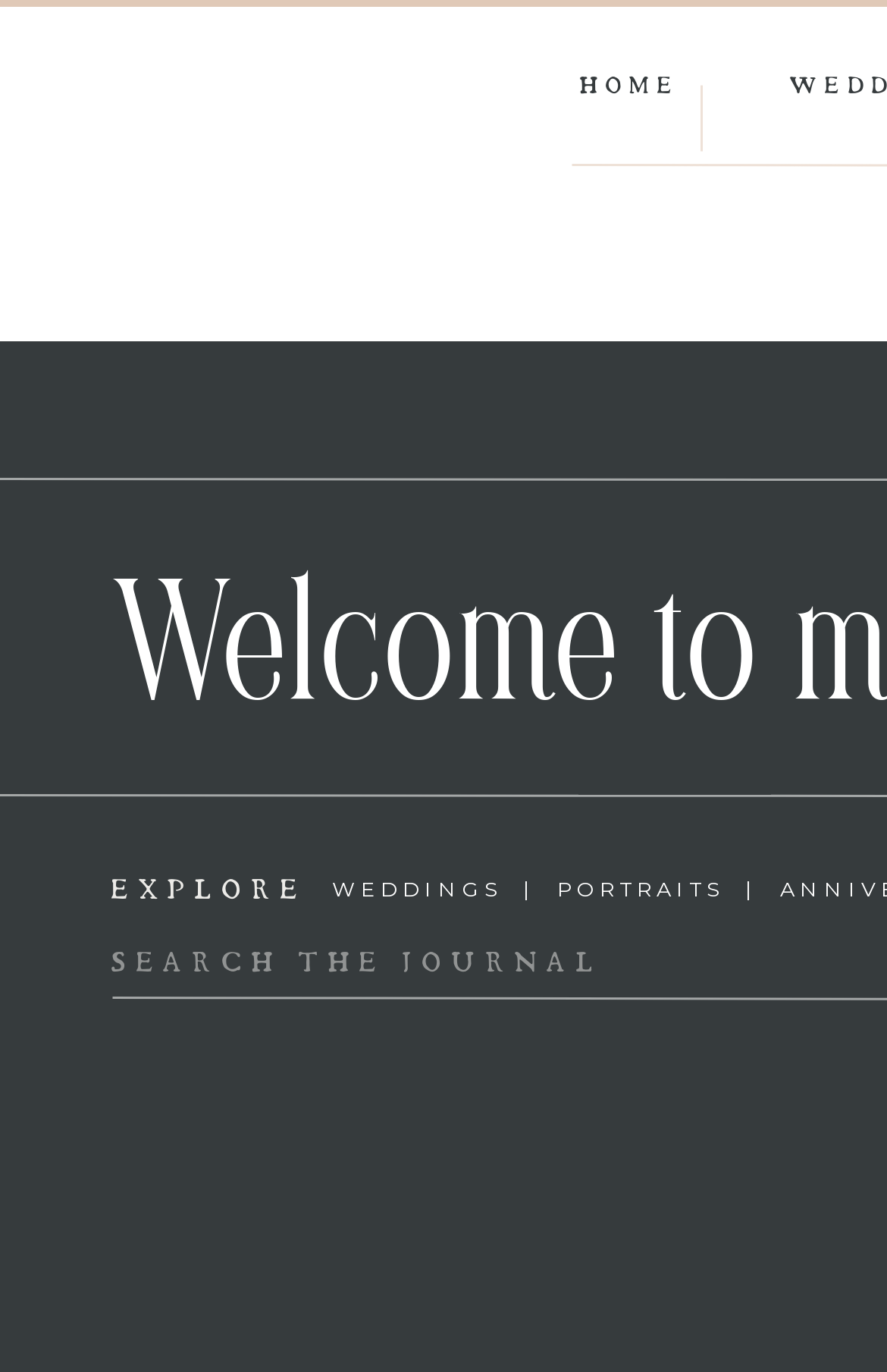Respond with a single word or phrase:
What is the location of the photographer?

California